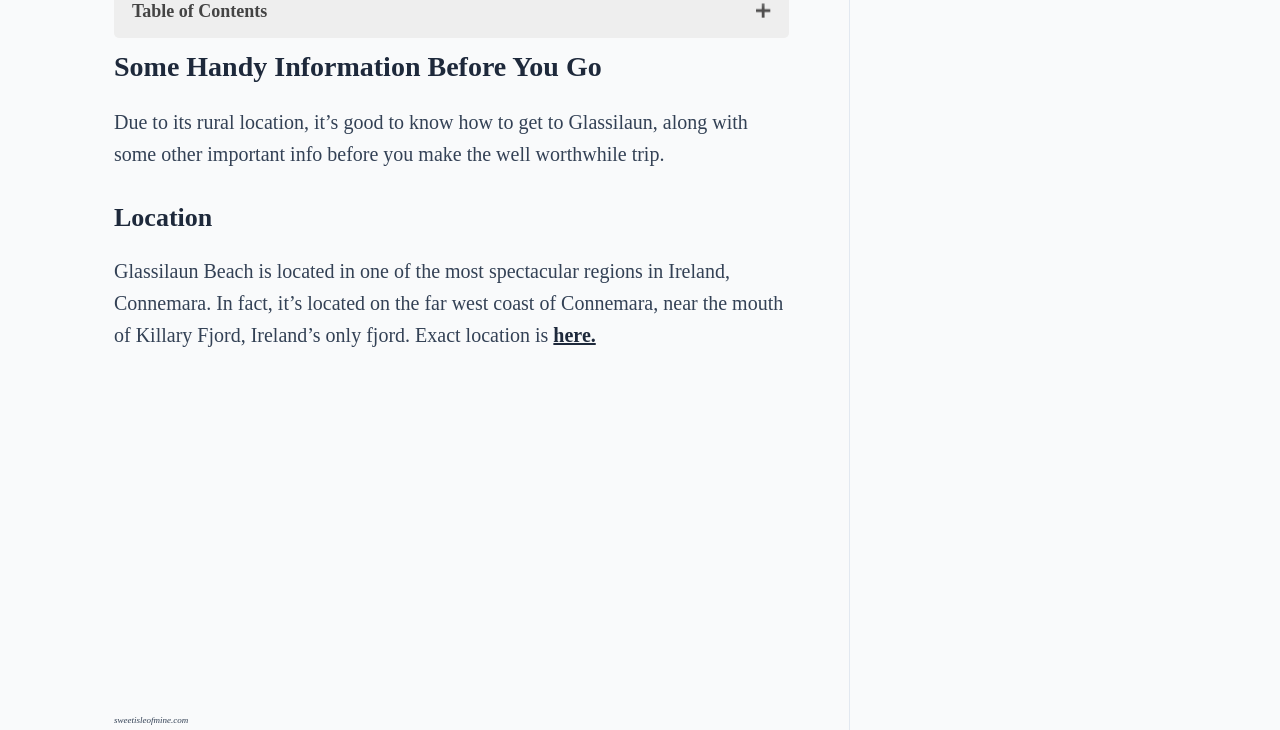What is the location of Glassilaun Beach?
Use the image to answer the question with a single word or phrase.

Connemara